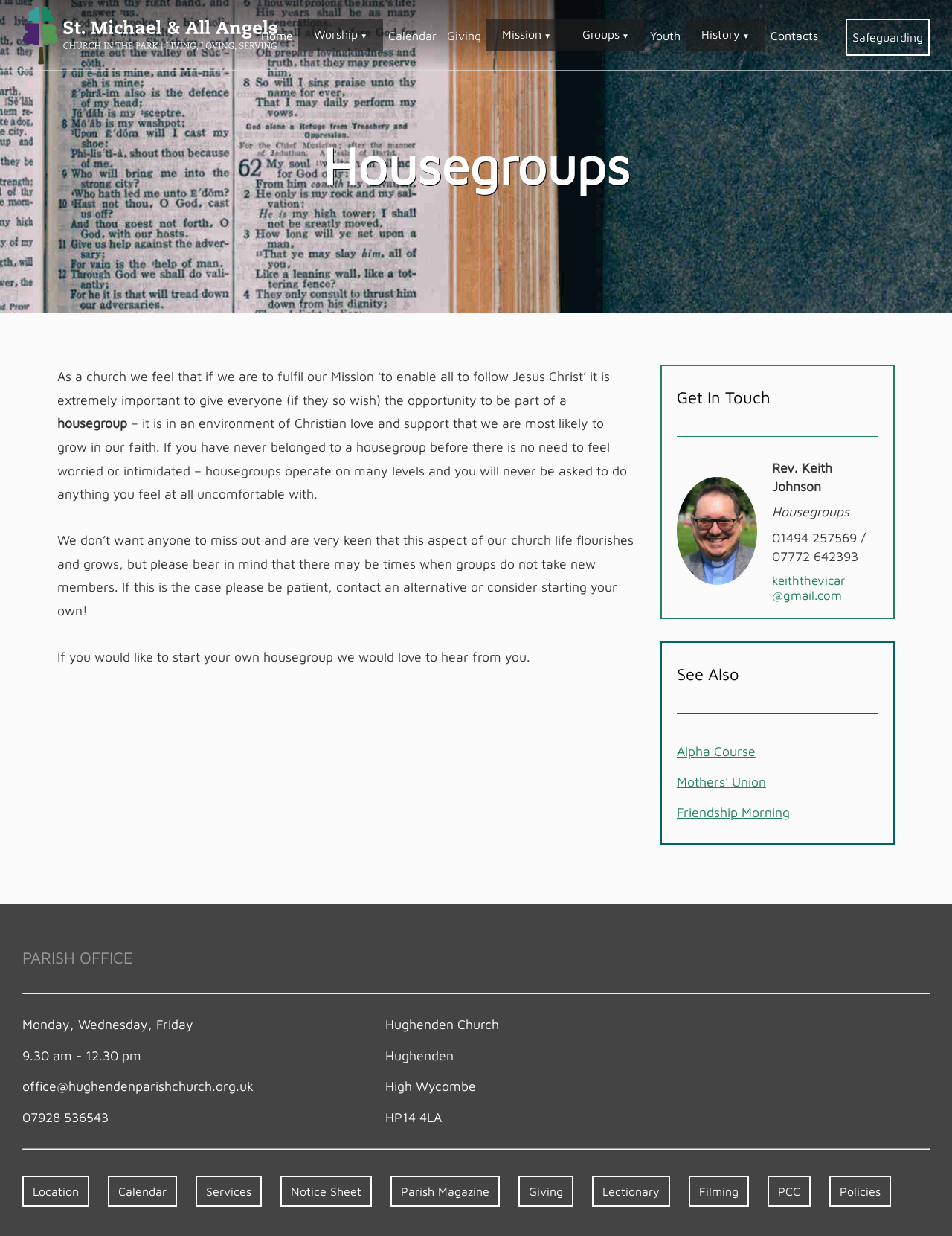Identify the bounding box coordinates necessary to click and complete the given instruction: "Learn more about the Alpha Course".

[0.711, 0.602, 0.794, 0.614]